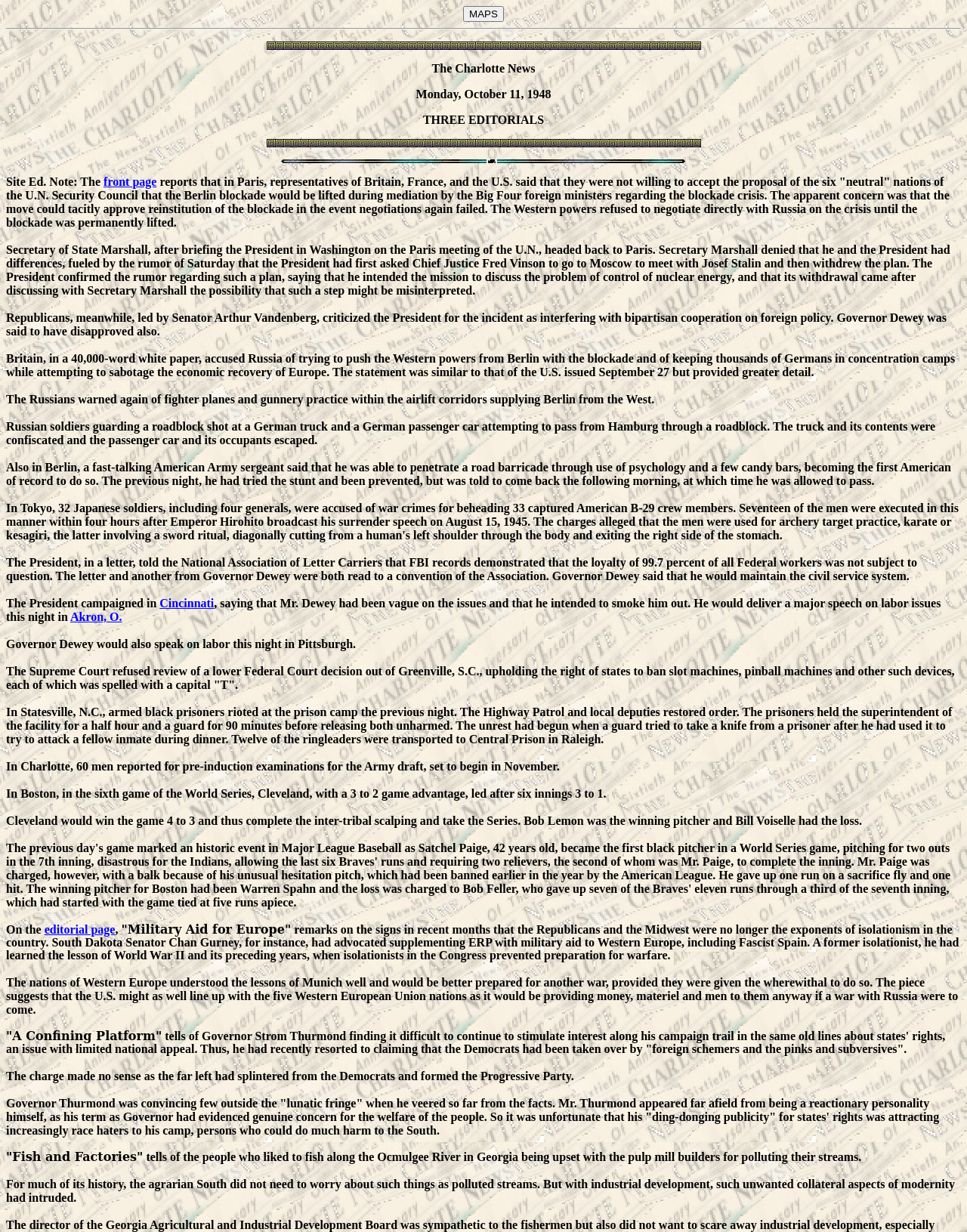What is the name of the newspaper? Look at the image and give a one-word or short phrase answer.

The Charlotte News